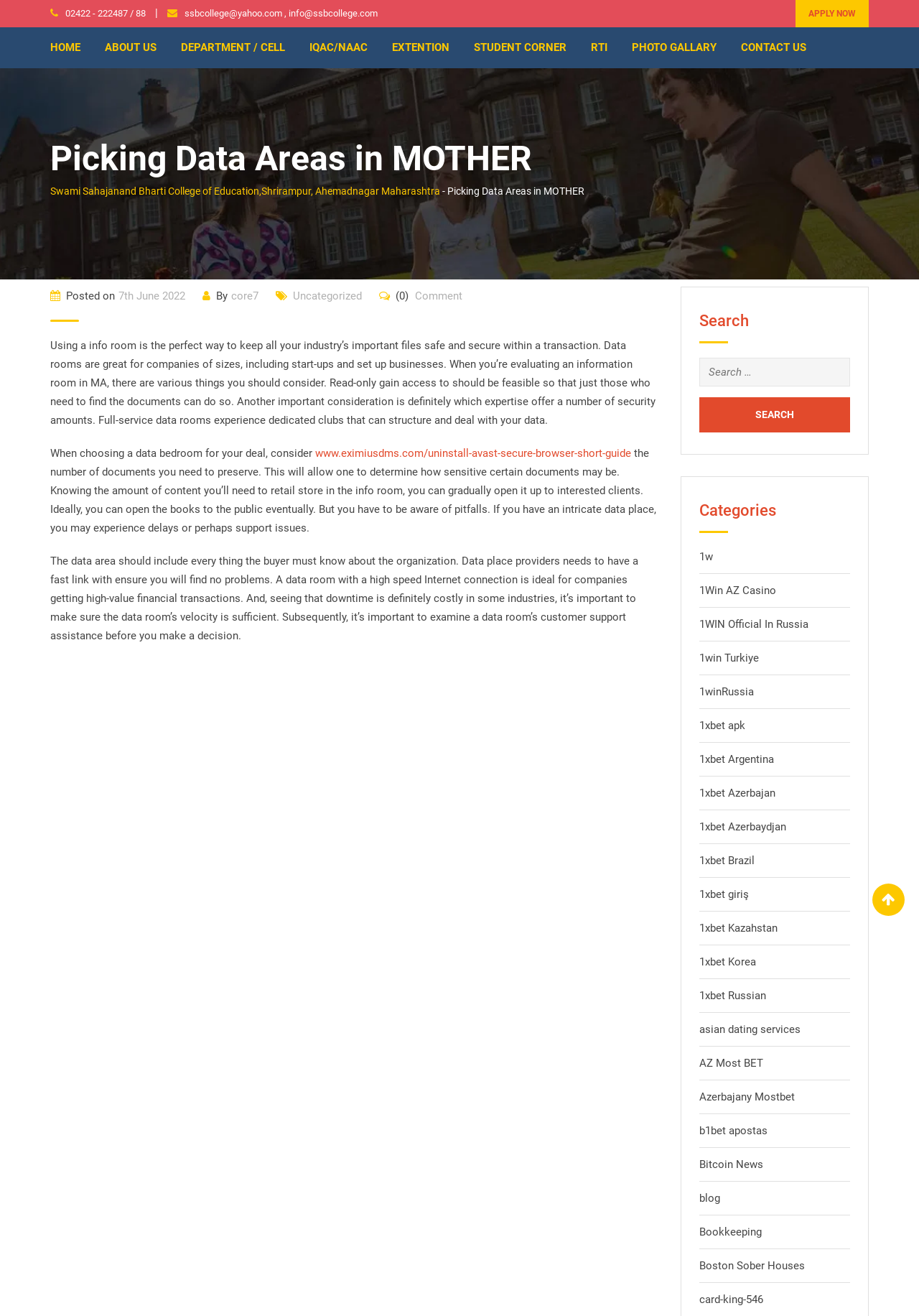What is the position of the 'APPLY NOW' link on the webpage?
Please craft a detailed and exhaustive response to the question.

I analyzed the bounding box coordinates of the 'APPLY NOW' link element, which are [0.866, 0.0, 0.945, 0.021]. This indicates that the link is located at the top right of the webpage.